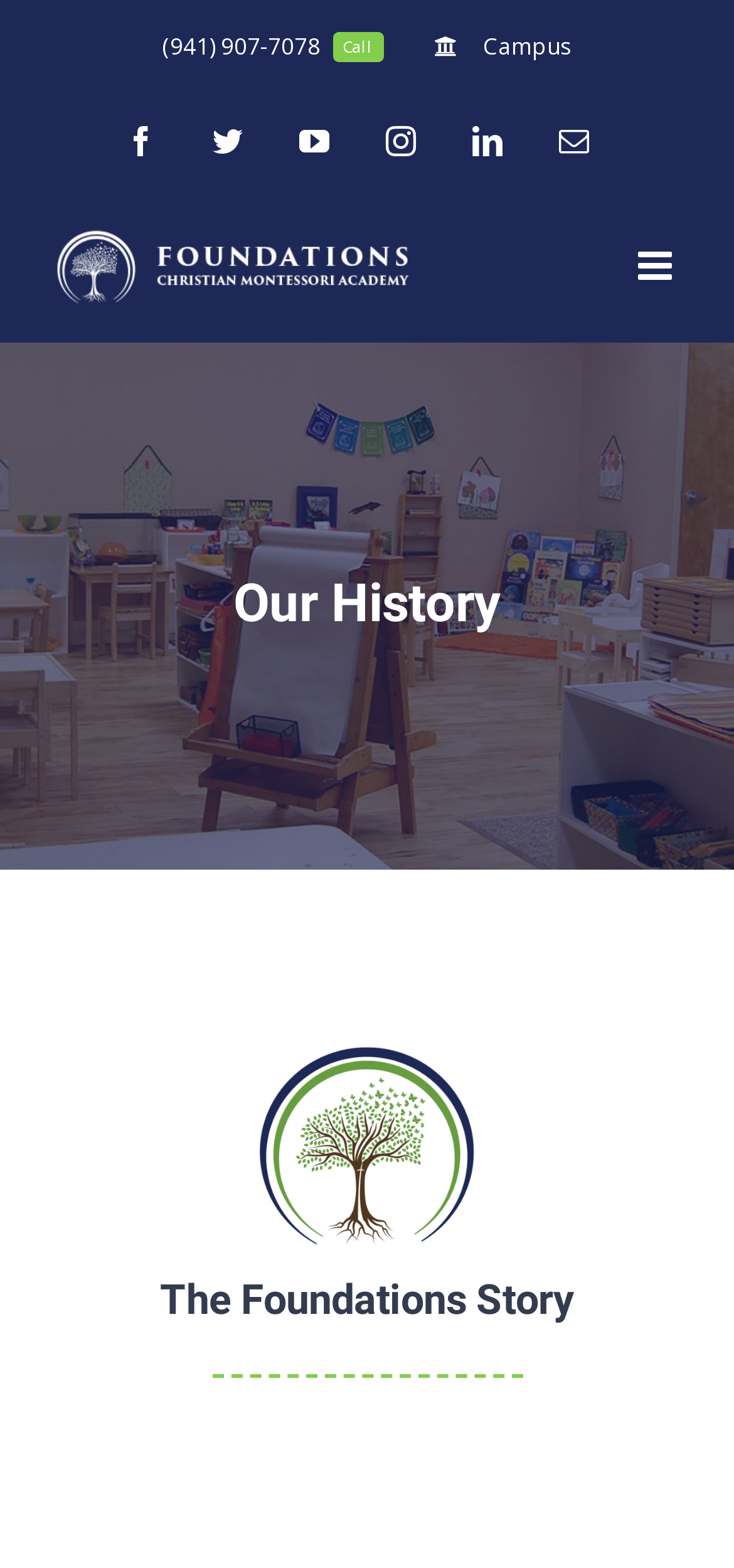What is the logo of the academy?
Please ensure your answer is as detailed and informative as possible.

The logo can be found in the top-left section of the page, where it is displayed as an image with the text 'Foundations Christian Montessori Academy Logo'. The logo is also a link, indicating that it may be clickable.